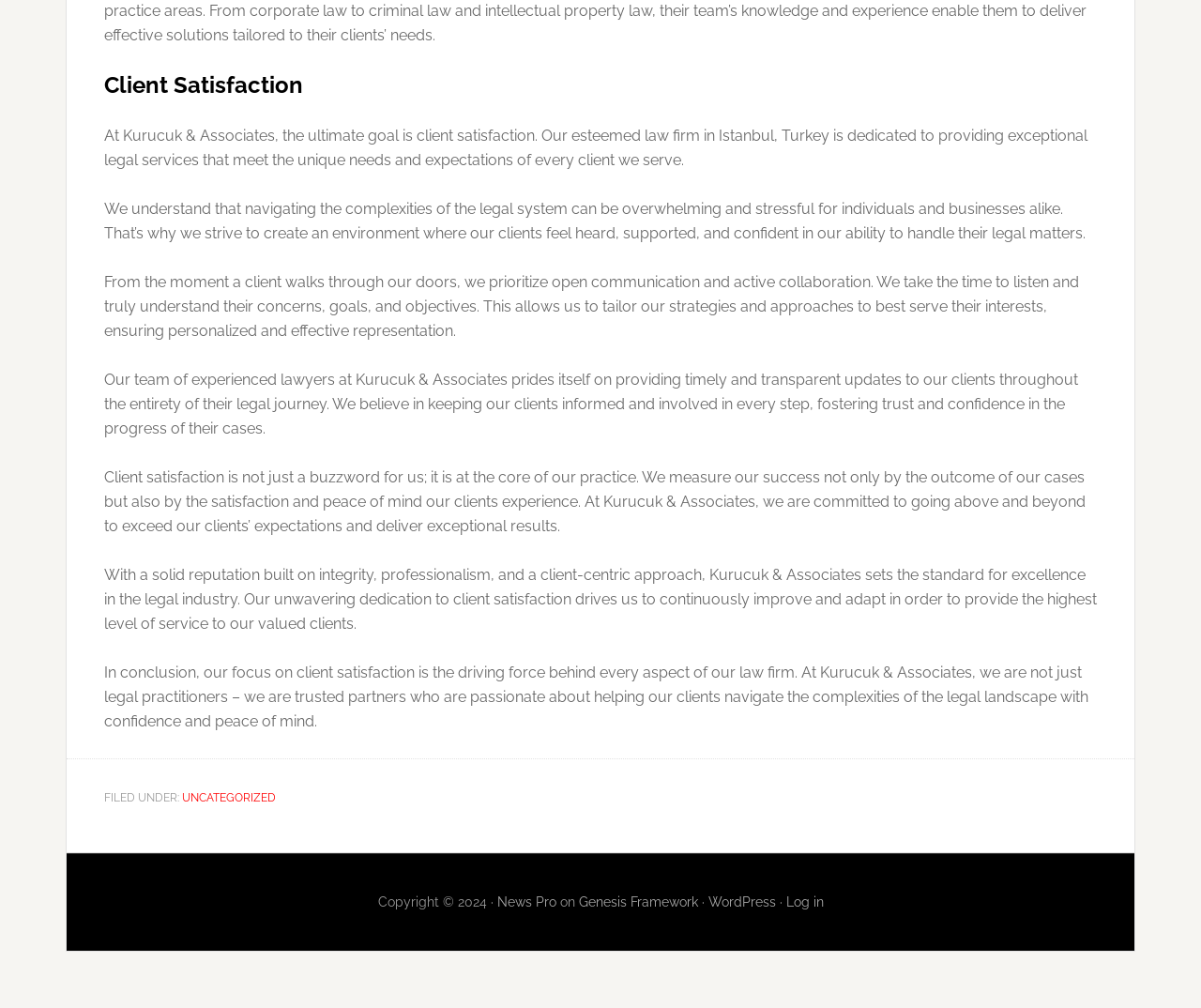What is the reputation of Kurucuk & Associates built on?
Please respond to the question with a detailed and well-explained answer.

The webpage content states that Kurucuk & Associates has a solid reputation built on integrity, professionalism, and a client-centric approach, highlighting the law firm's commitment to excellence in the legal industry.